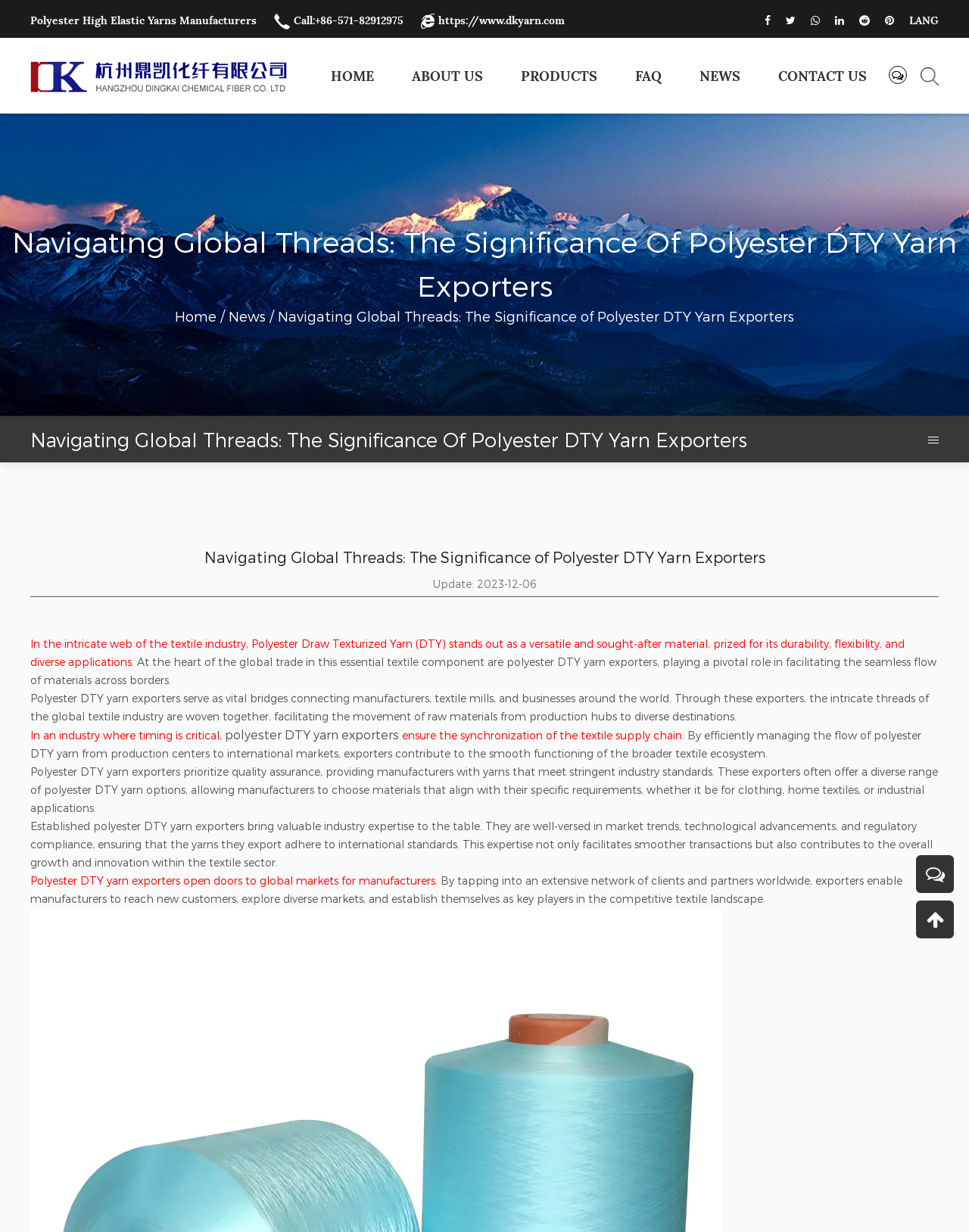What is a key aspect of polyester DTY yarn exporters' services?
Please respond to the question with a detailed and well-explained answer.

I found this answer by reading the static text on the webpage, which mentions that polyester DTY yarn exporters prioritize quality assurance, providing manufacturers with yarns that meet stringent industry standards.